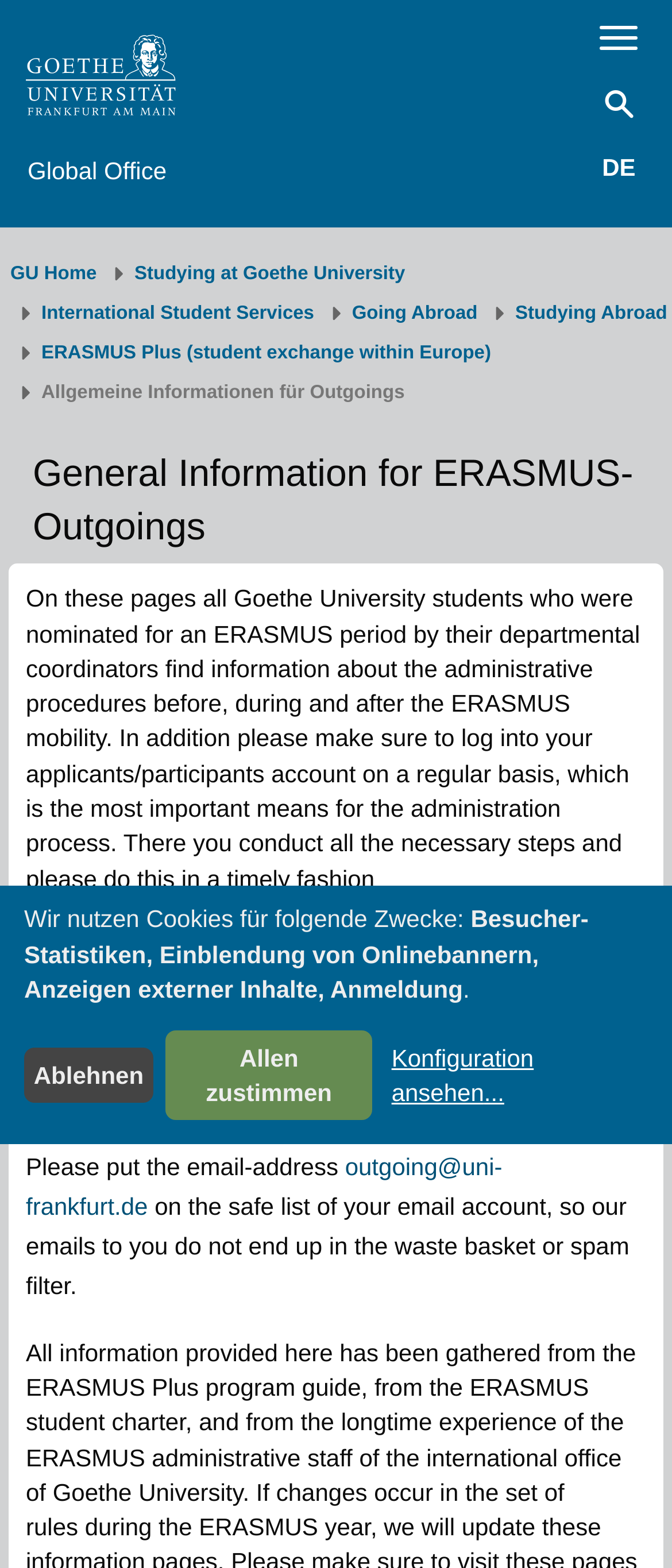Please determine the bounding box coordinates for the element with the description: "Advising and Support".

[0.359, 0.229, 1.0, 0.273]